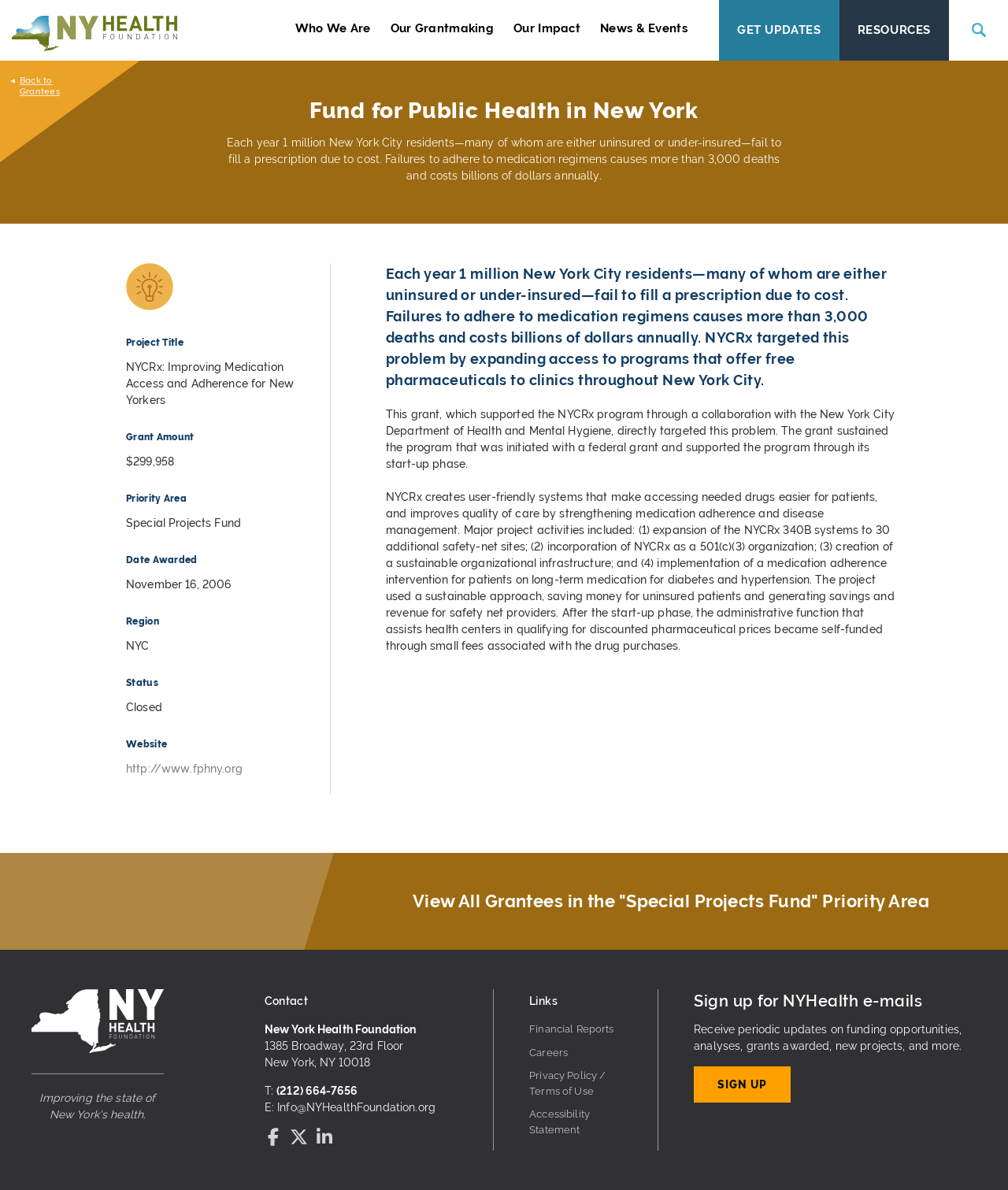Highlight the bounding box coordinates of the element you need to click to perform the following instruction: "Go to the New York Health Foundation homepage."

[0.012, 0.034, 0.176, 0.045]